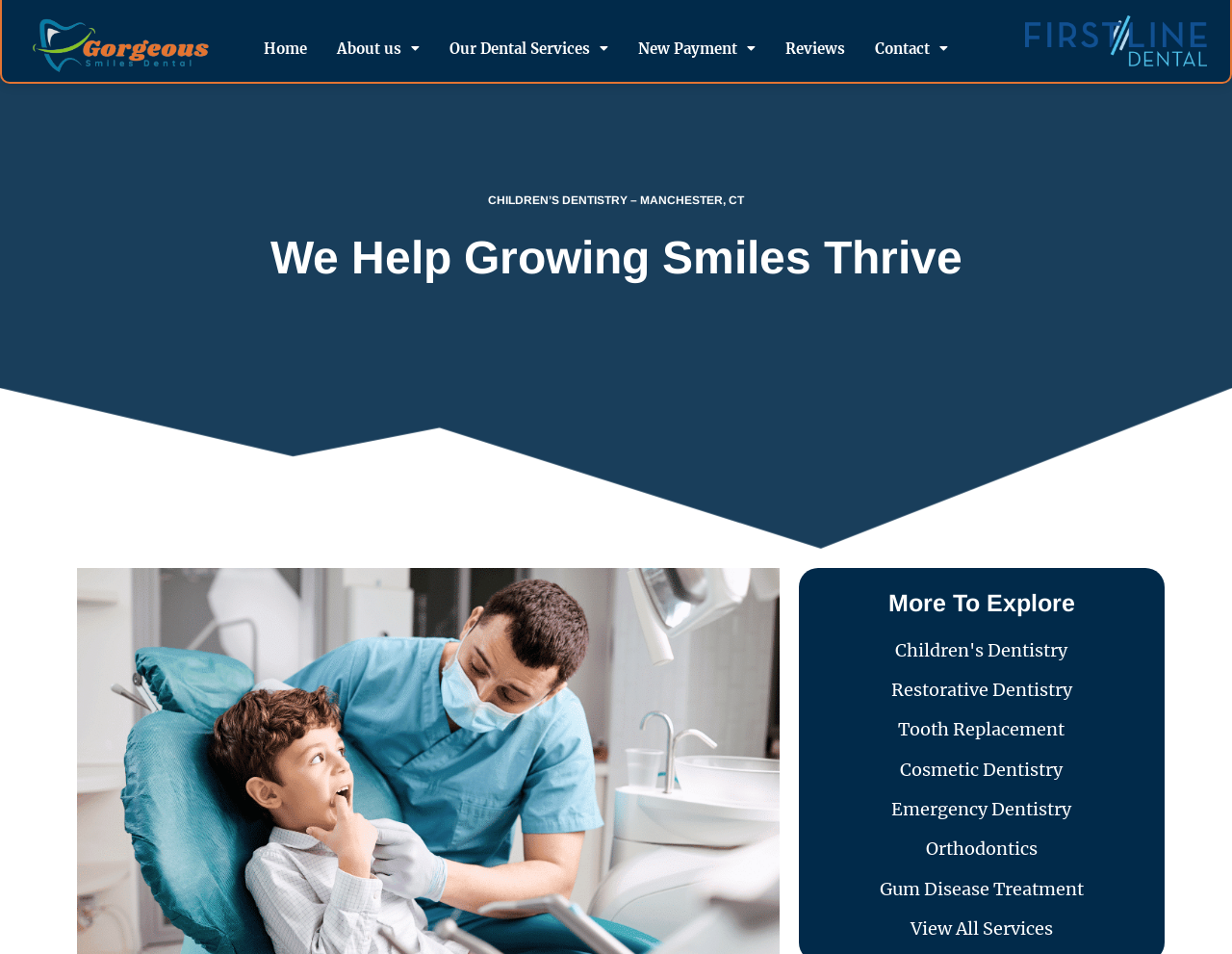Identify the bounding box coordinates of the clickable region necessary to fulfill the following instruction: "Click on Home". The bounding box coordinates should be four float numbers between 0 and 1, i.e., [left, top, right, bottom].

[0.214, 0.032, 0.249, 0.069]